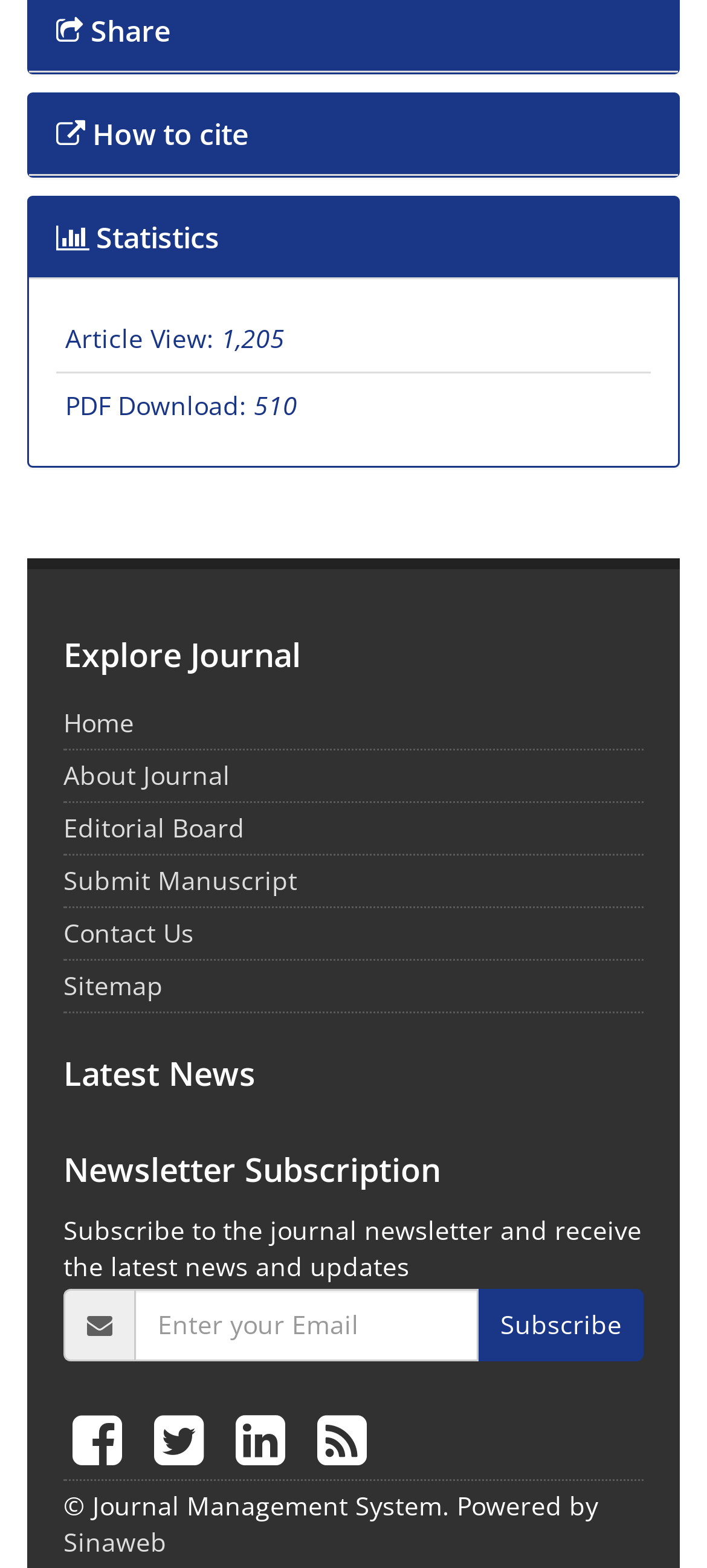Predict the bounding box for the UI component with the following description: "Home".

[0.09, 0.45, 0.19, 0.472]